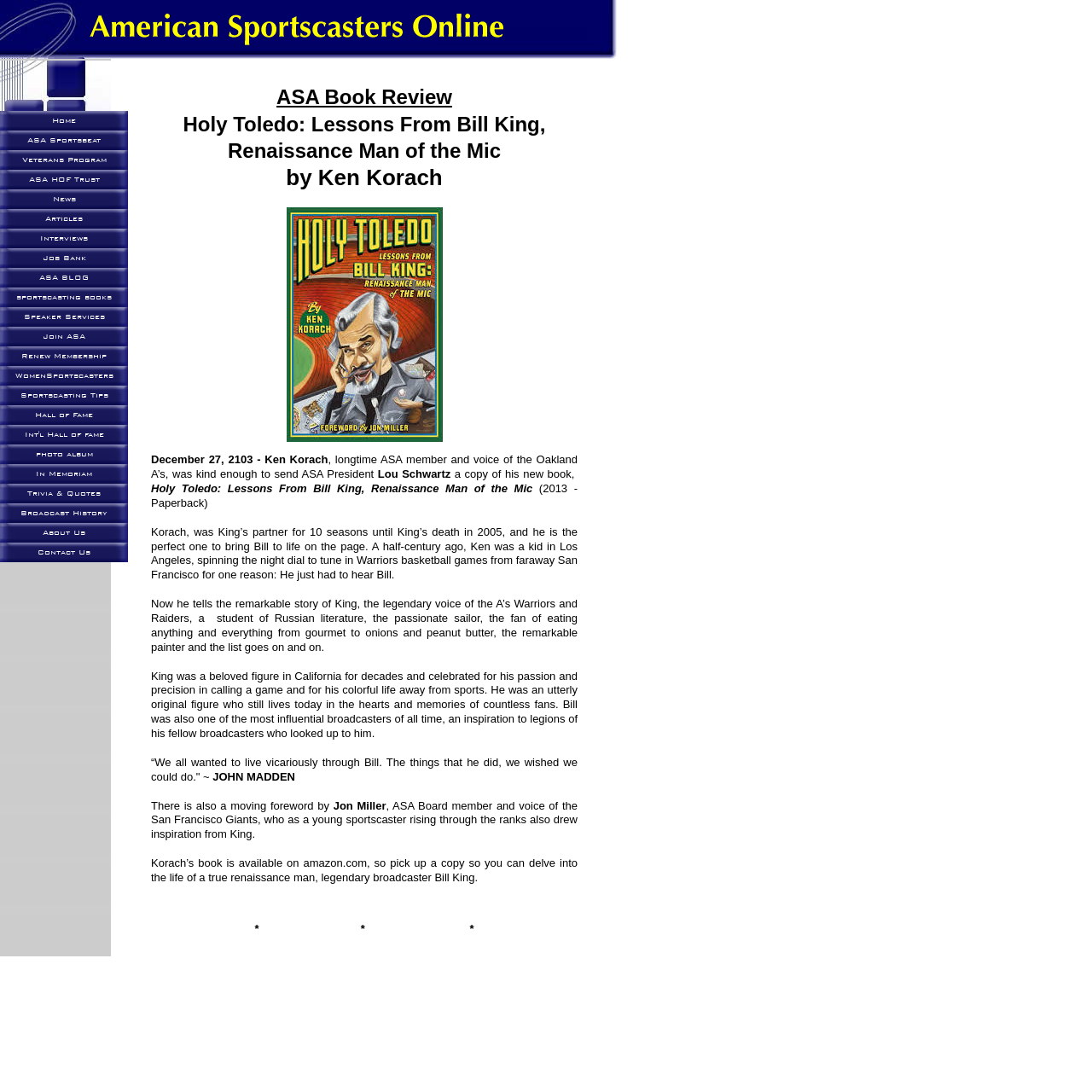Locate the bounding box of the user interface element based on this description: "Int'l Hall of fame".

[0.0, 0.389, 0.117, 0.407]